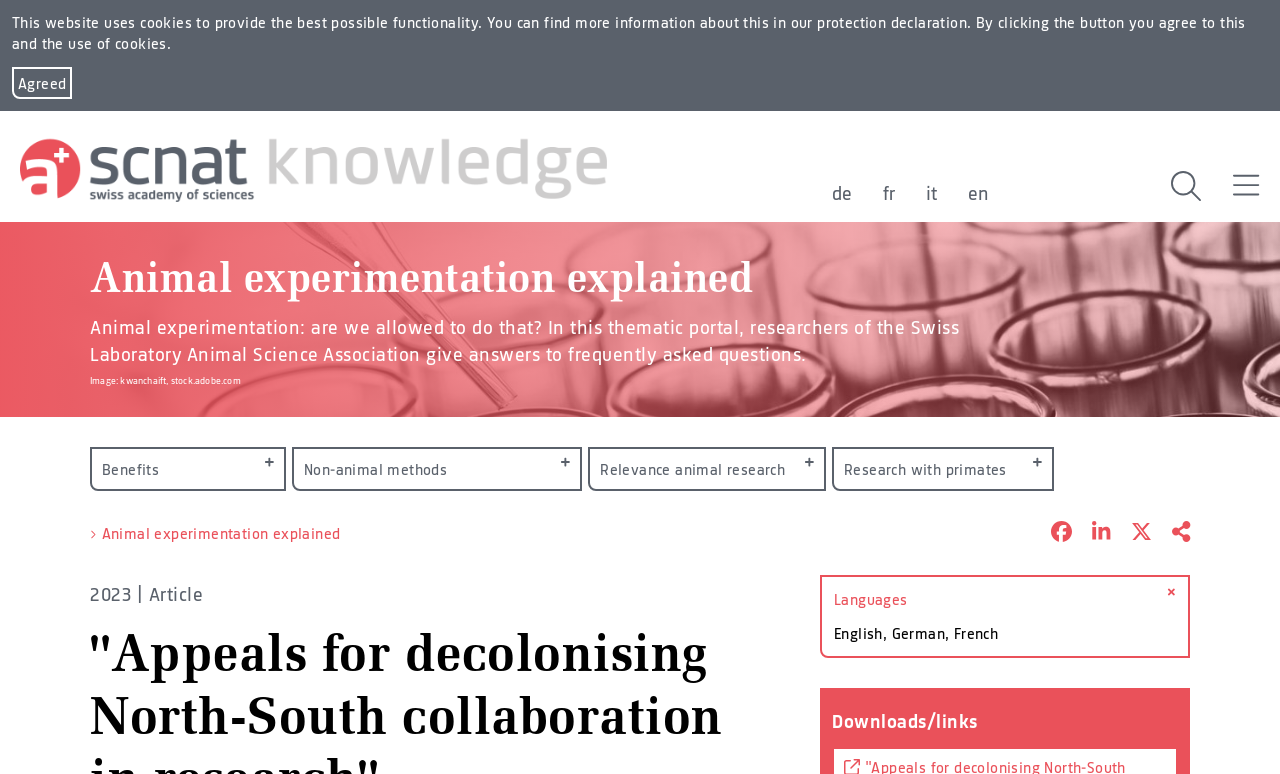How many social media platforms can you share the article on?
Answer the question with as much detail as you can, using the image as a reference.

The webpage provides options to share the article on Facebook, LinkedIn, and X, indicating that you can share the article on three social media platforms.